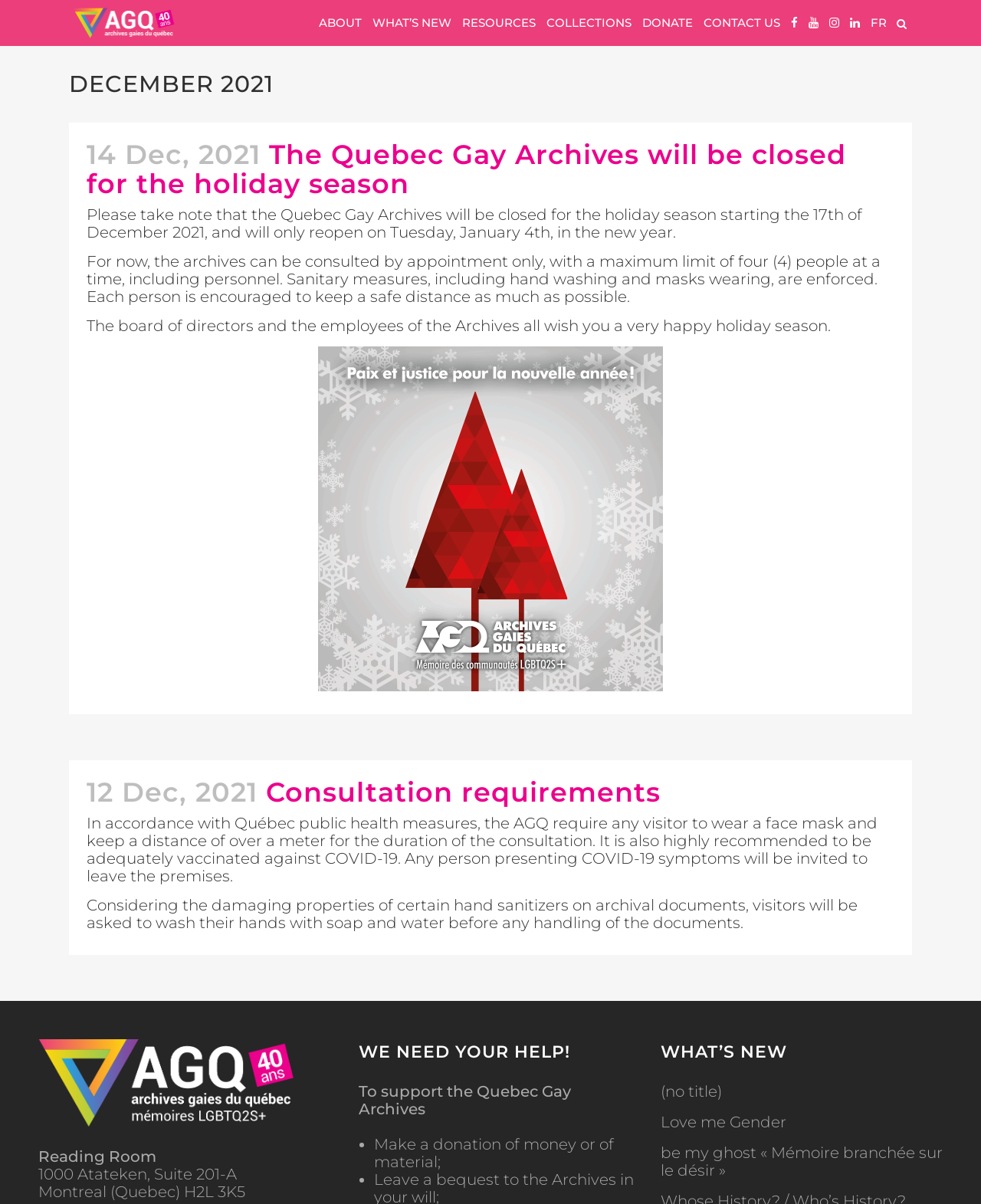Explain the contents of the webpage comprehensively.

This webpage is an archive page for December 2021 from the Quebec Gay Archives. At the top, there is a search bar and a logo, which appears five times. Below the logo, there is a navigation menu with links to different sections of the website, including "ABOUT", "WHAT'S NEW", "RESOURCES", "COLLECTIONS", "DONATE", and "CONTACT US". There are also social media links and a language toggle button.

The main content of the page is divided into two sections. The first section has a heading "DECEMBER 2021" and contains two articles. The first article announces that the Quebec Gay Archives will be closed for the holiday season, starting from December 17, 2021, and reopening on January 4, 2022. The article also mentions the archives' consultation policies, including the requirement for visitors to wear masks and maintain social distancing. The second article discusses the consultation requirements, including the need for visitors to wear face masks, keep a safe distance, and wash their hands with soap and water before handling documents.

The second section of the main content has a heading "READING ROOM" and provides the address of the archives. Below the address, there is a call to action to support the Quebec Gay Archives, with a link to make a donation. There is also a list of ways to support the archives, including making a donation of money or material.

At the bottom of the page, there are two more sections. The first section has a heading "WE NEED YOUR HELP!" and contains a link to support the Quebec Gay Archives. The second section has a heading "WHAT'S NEW" and lists three links to recent news articles or events, including "Love me Gender" and "be my ghost « Mémoire branchée sur le désir »".